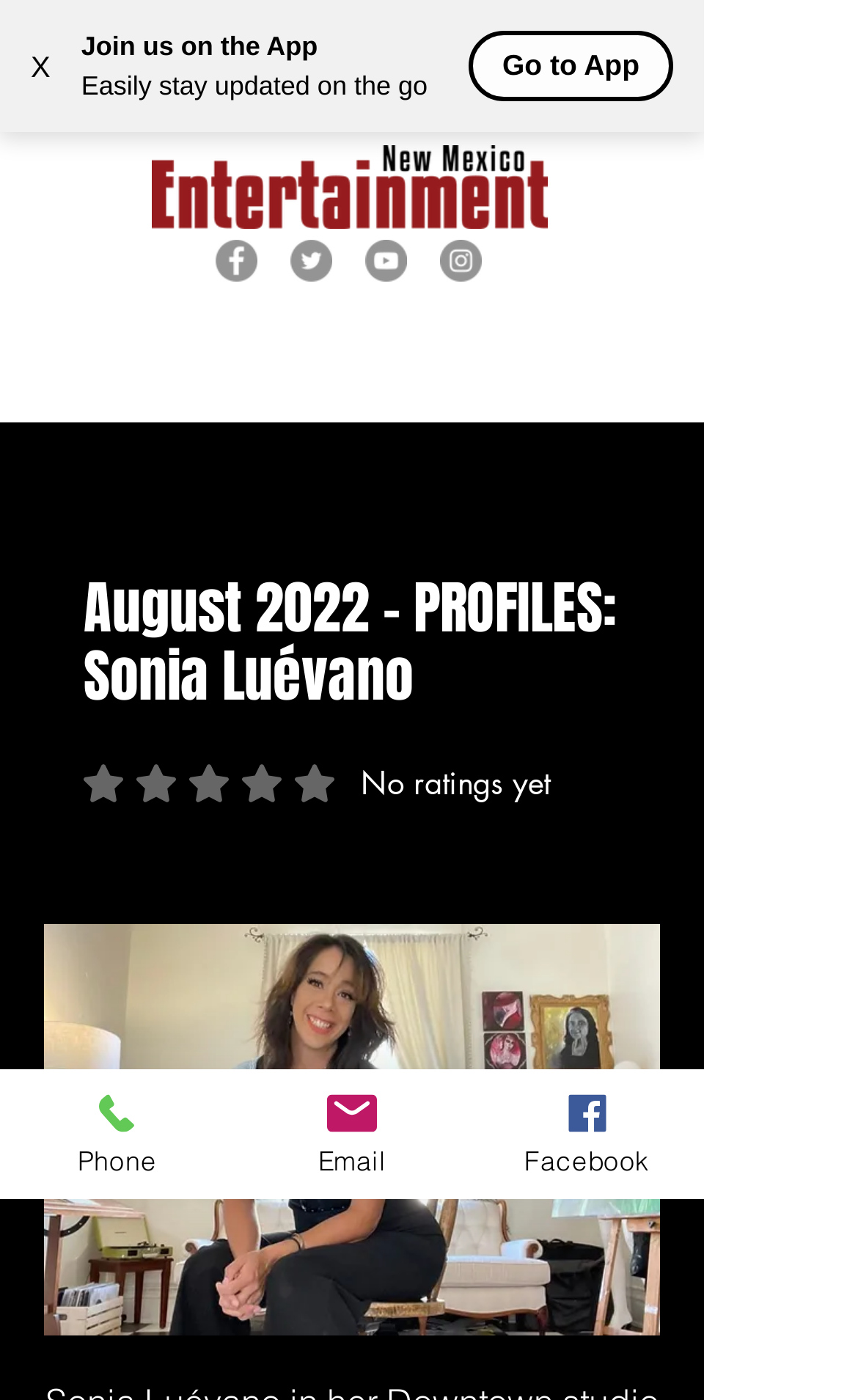Use one word or a short phrase to answer the question provided: 
What is the location of the artist's studio?

Downtown Albuquerque